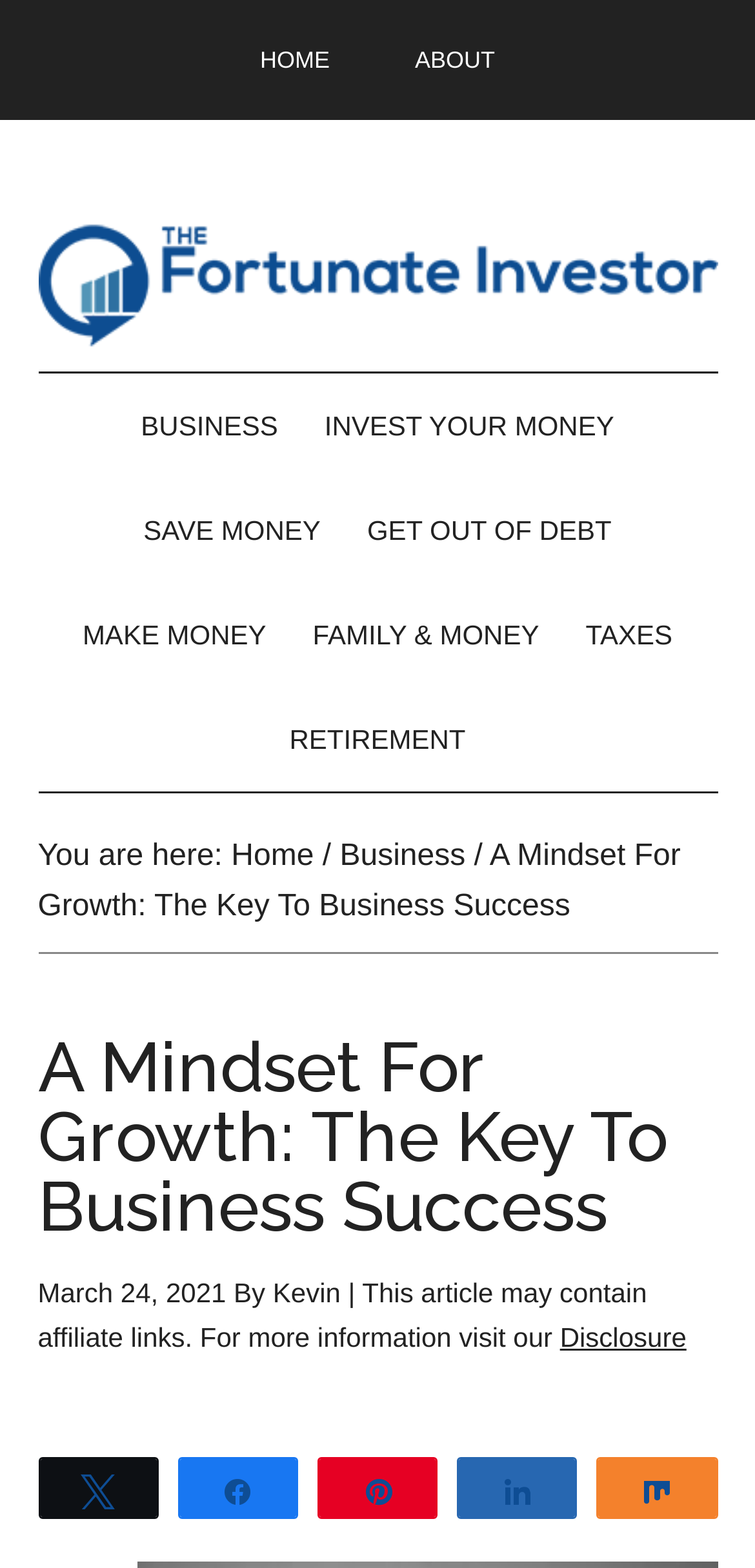What is the name of the author of the current article?
Please answer using one word or phrase, based on the screenshot.

Kevin